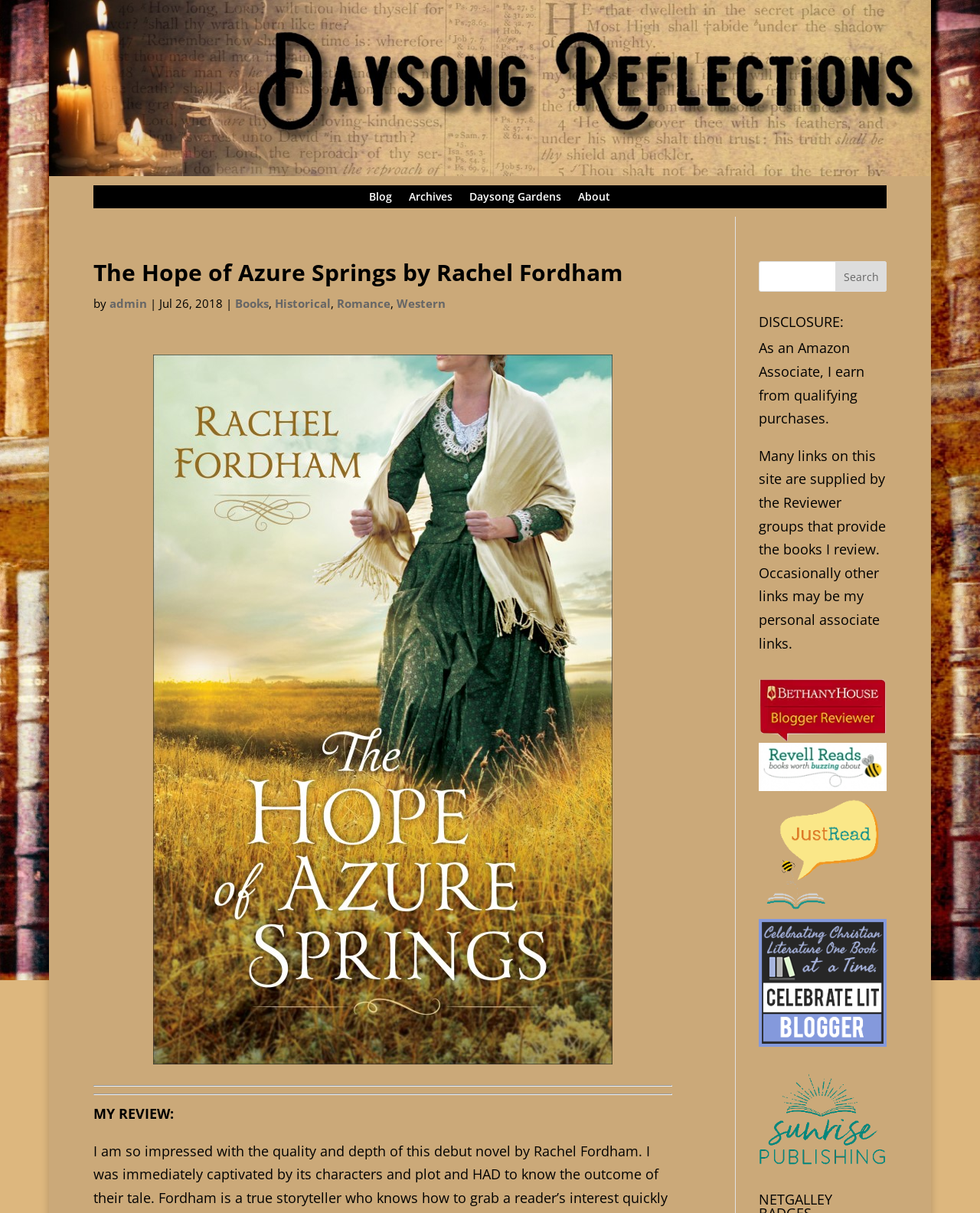What type of books are reviewed on this website?
Refer to the screenshot and deliver a thorough answer to the question presented.

The question asks for the type of books reviewed on this website. By examining the webpage, we can see that there are links labeled 'Historical', 'Romance', and 'Western' near the top of the page. These links suggest that the website reviews books from these genres. Therefore, the answer is 'Historical, Romance, Western'.